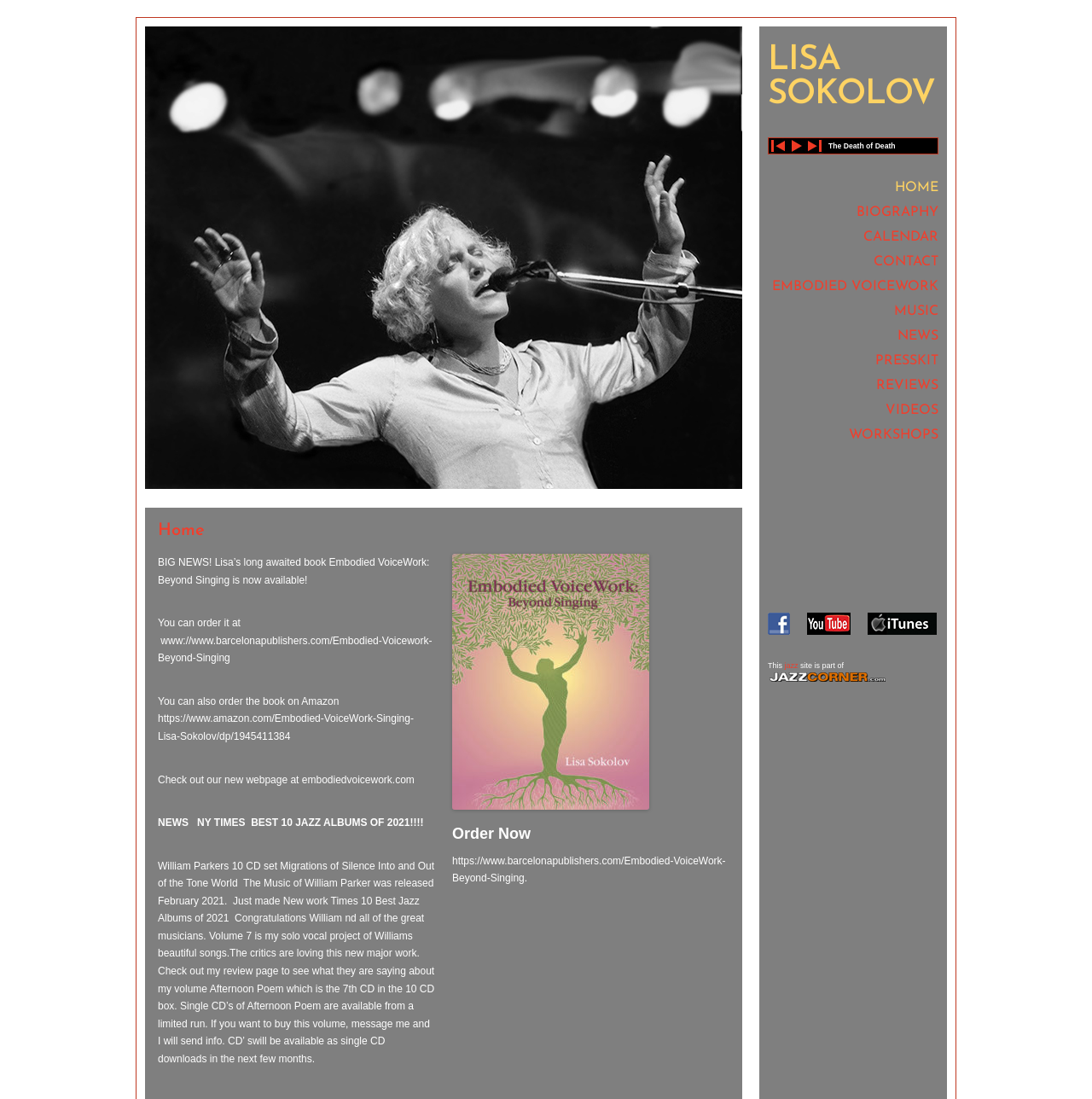Highlight the bounding box coordinates of the element that should be clicked to carry out the following instruction: "Contact support through the 'Previous Quick Exchange' link". The coordinates must be given as four float numbers ranging from 0 to 1, i.e., [left, top, right, bottom].

None